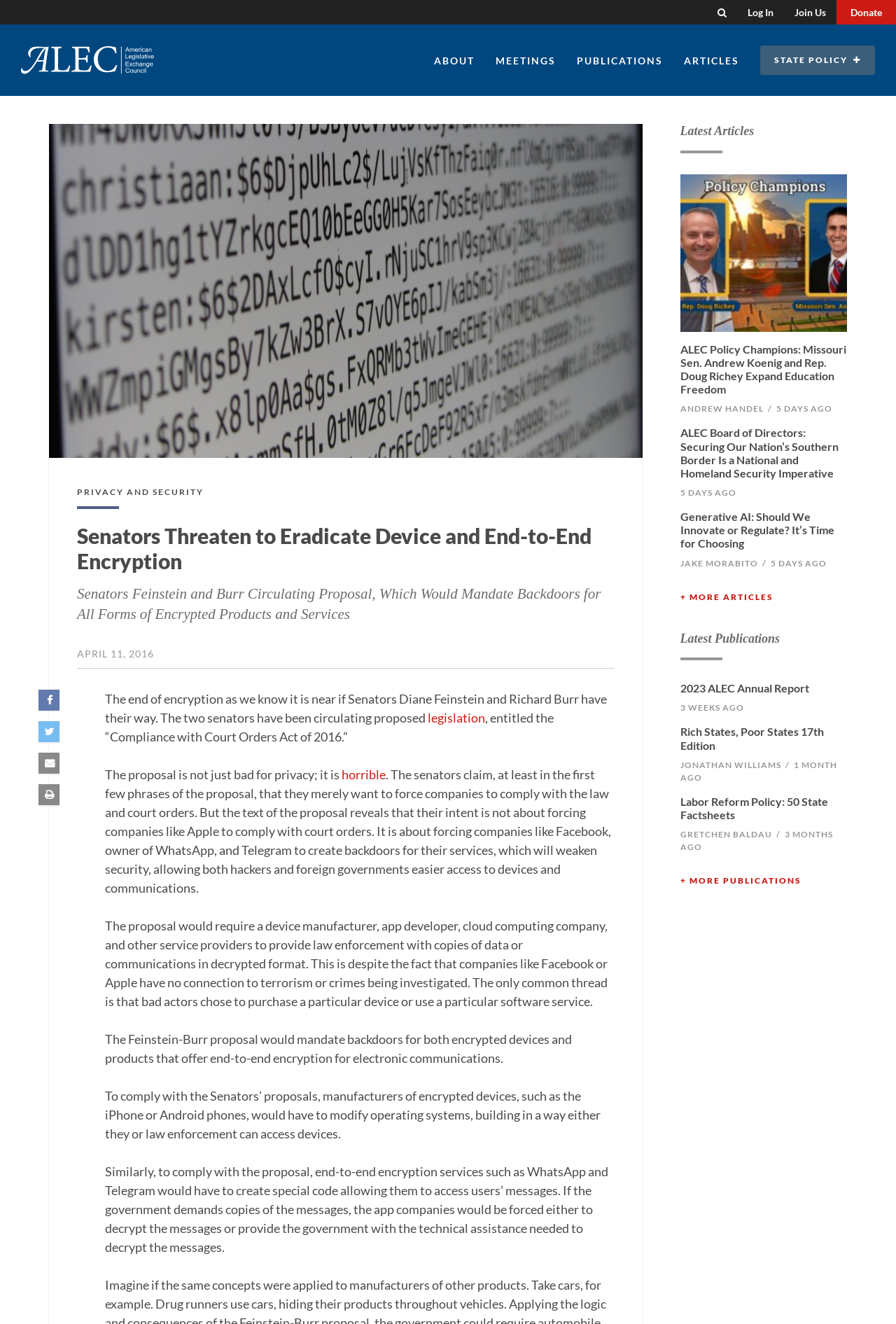What type of articles are listed under 'Latest Articles'?
Make sure to answer the question with a detailed and comprehensive explanation.

I found the answer by looking at the headings and summaries of the articles listed under 'Latest Articles', which appear to be related to policy and legislation.